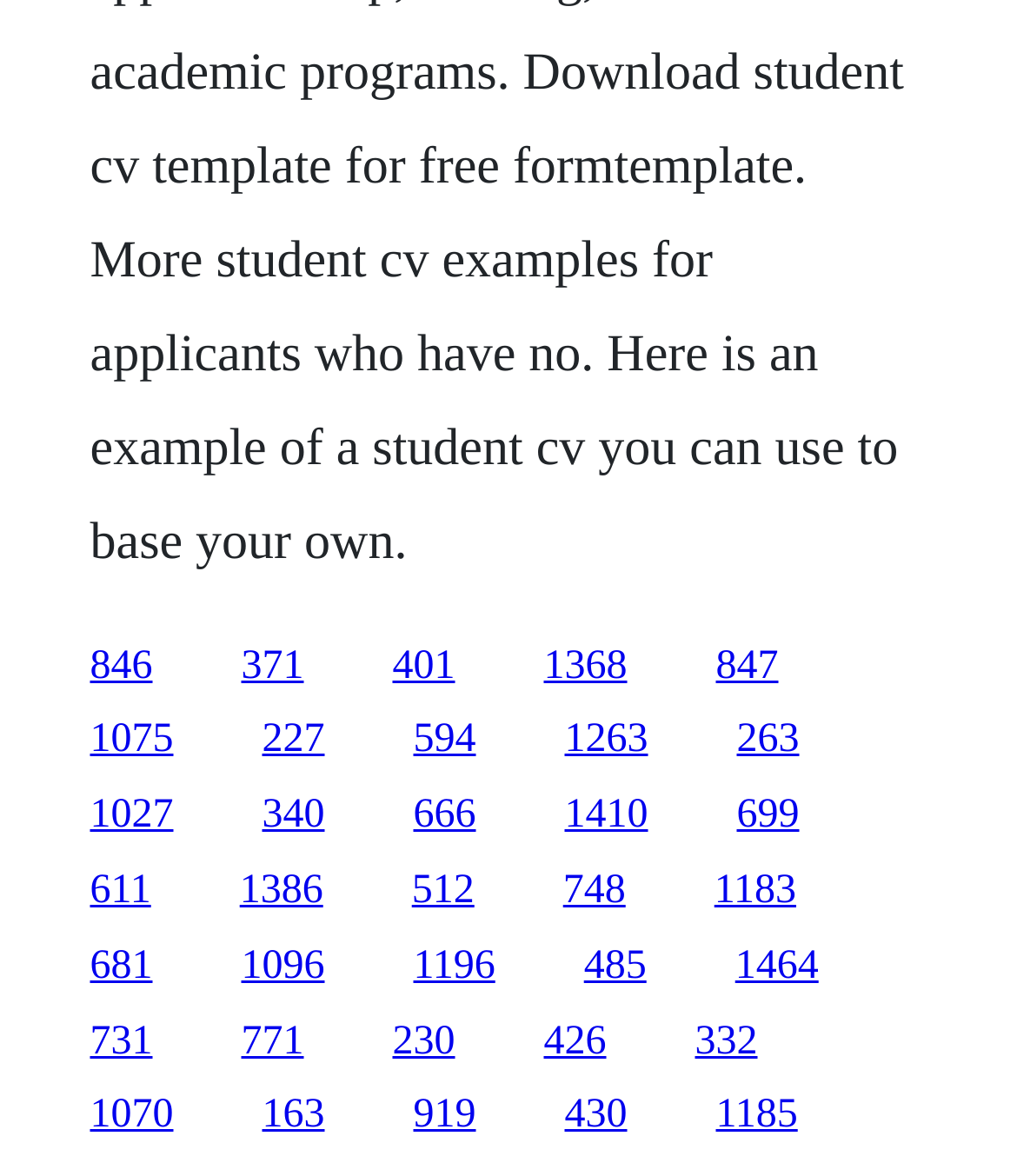What is the purpose of the links on this webpage?
Refer to the image and provide a one-word or short phrase answer.

Navigation